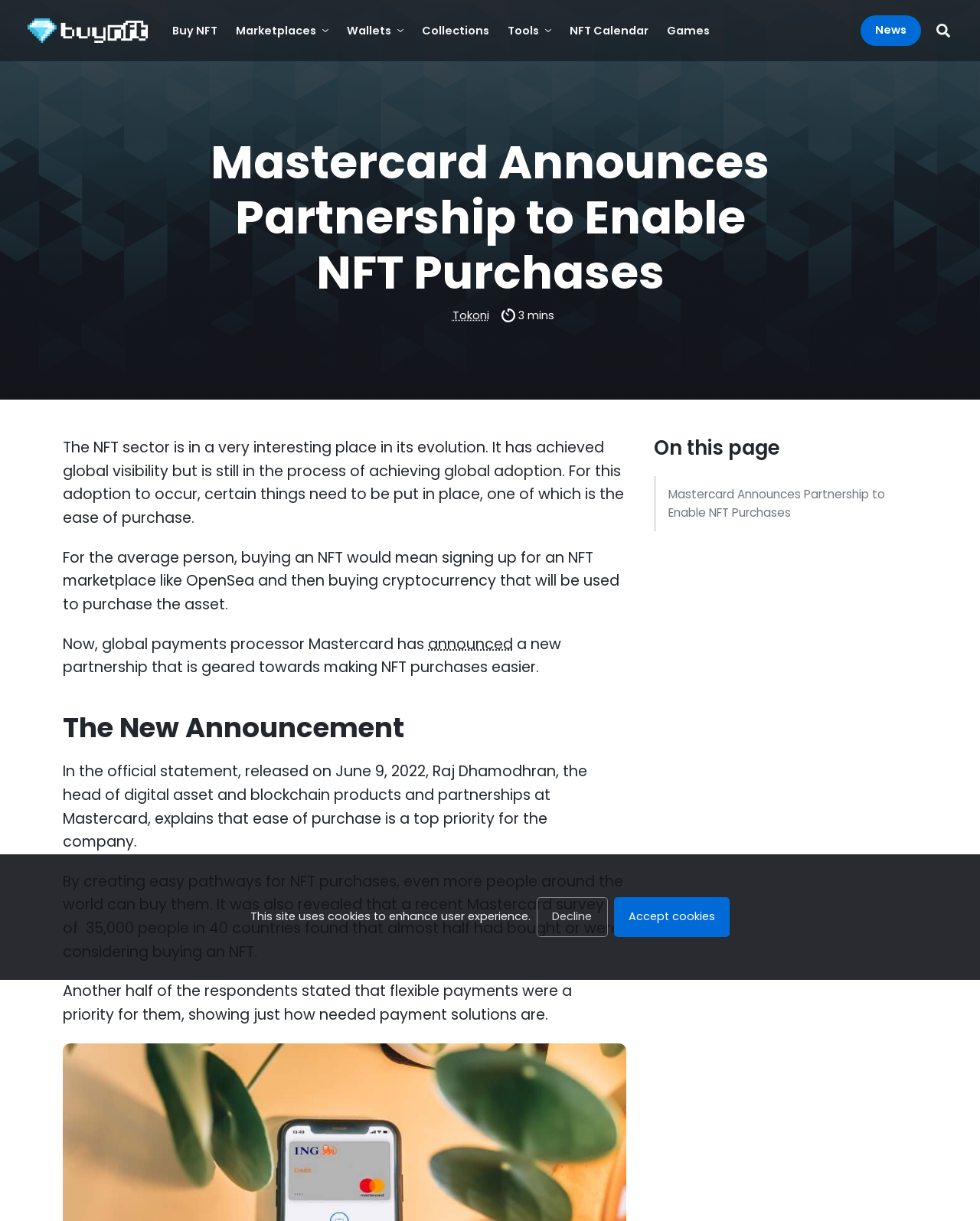Determine the bounding box coordinates of the clickable region to follow the instruction: "Read the 'NFT Calendar'".

[0.581, 0.016, 0.662, 0.034]